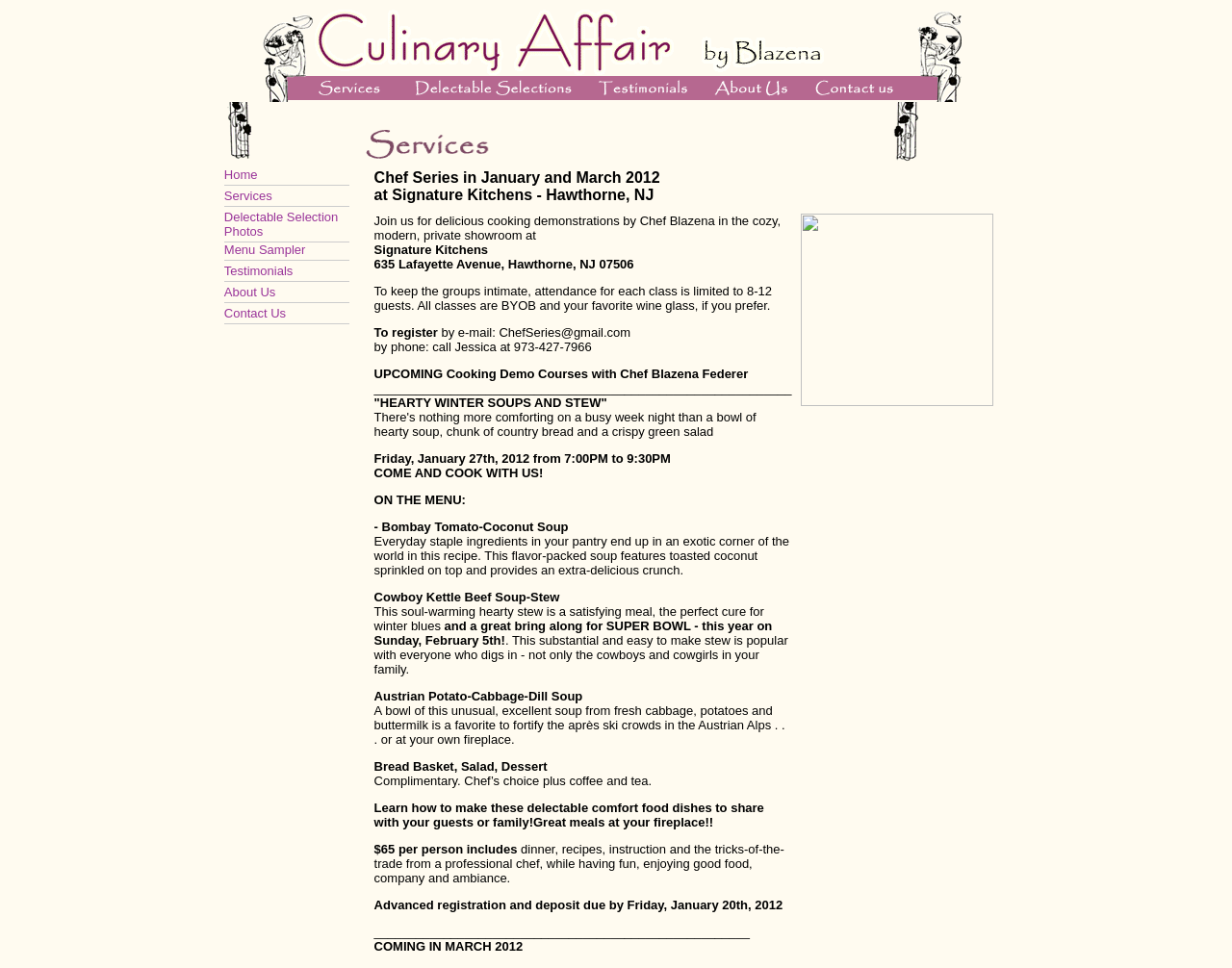Please identify the bounding box coordinates of the area that needs to be clicked to follow this instruction: "Contact us".

[0.652, 0.091, 0.789, 0.108]